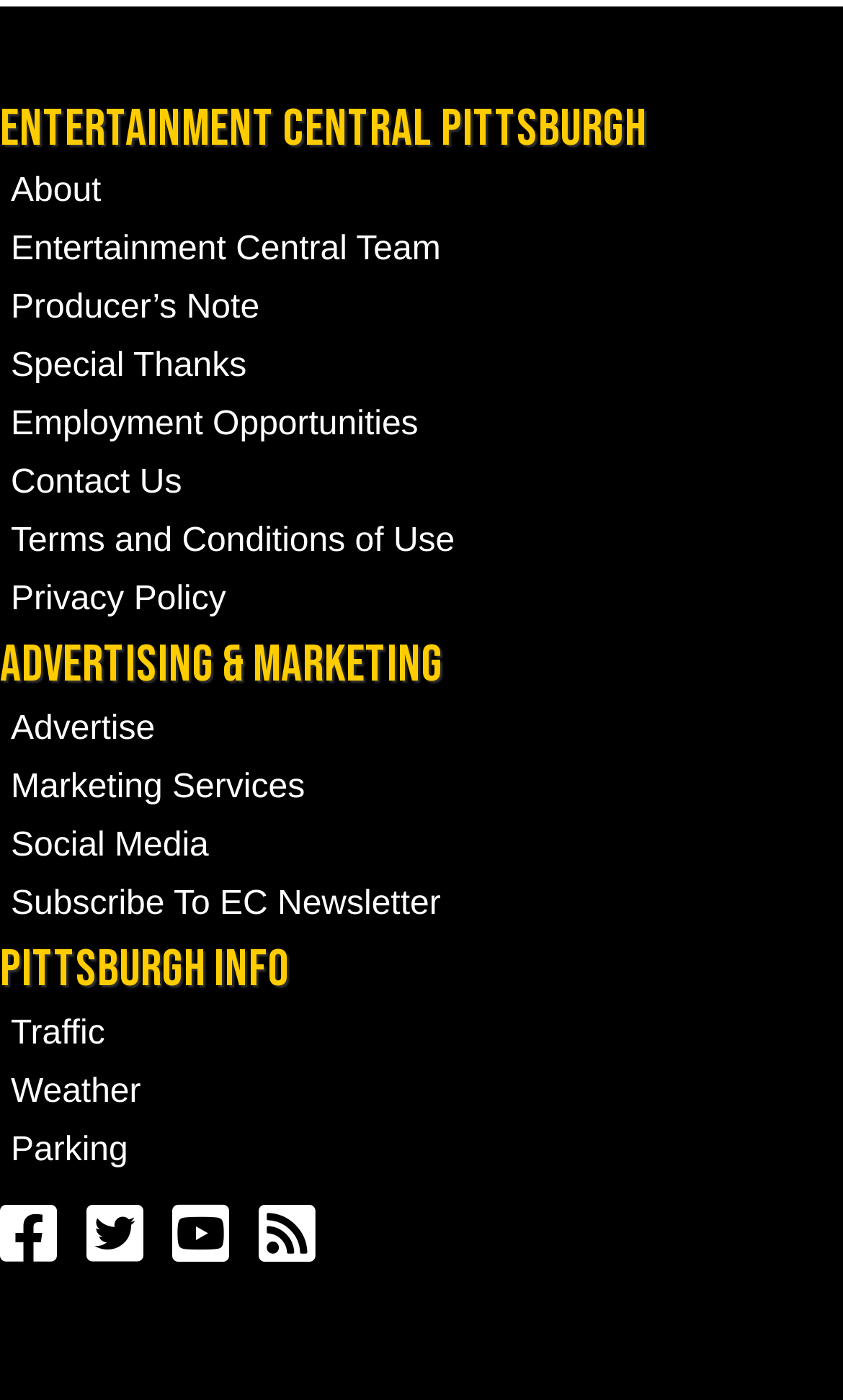What is the second link in the 'Menu' navigation?
Look at the image and respond with a single word or a short phrase.

Marketing Services